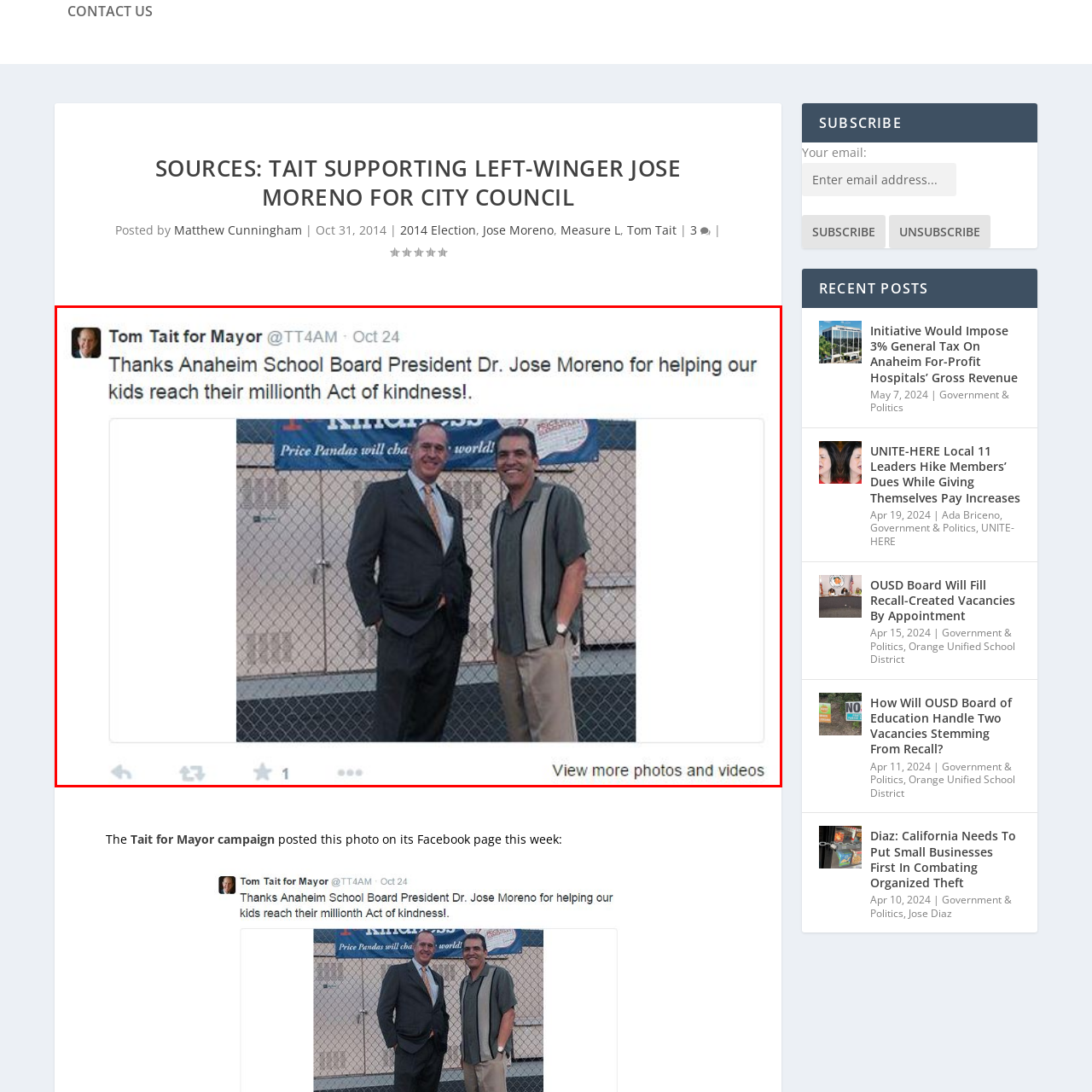Who thanked Dr. Jose Moreno?
View the image contained within the red box and provide a one-word or short-phrase answer to the question.

Tom Tait